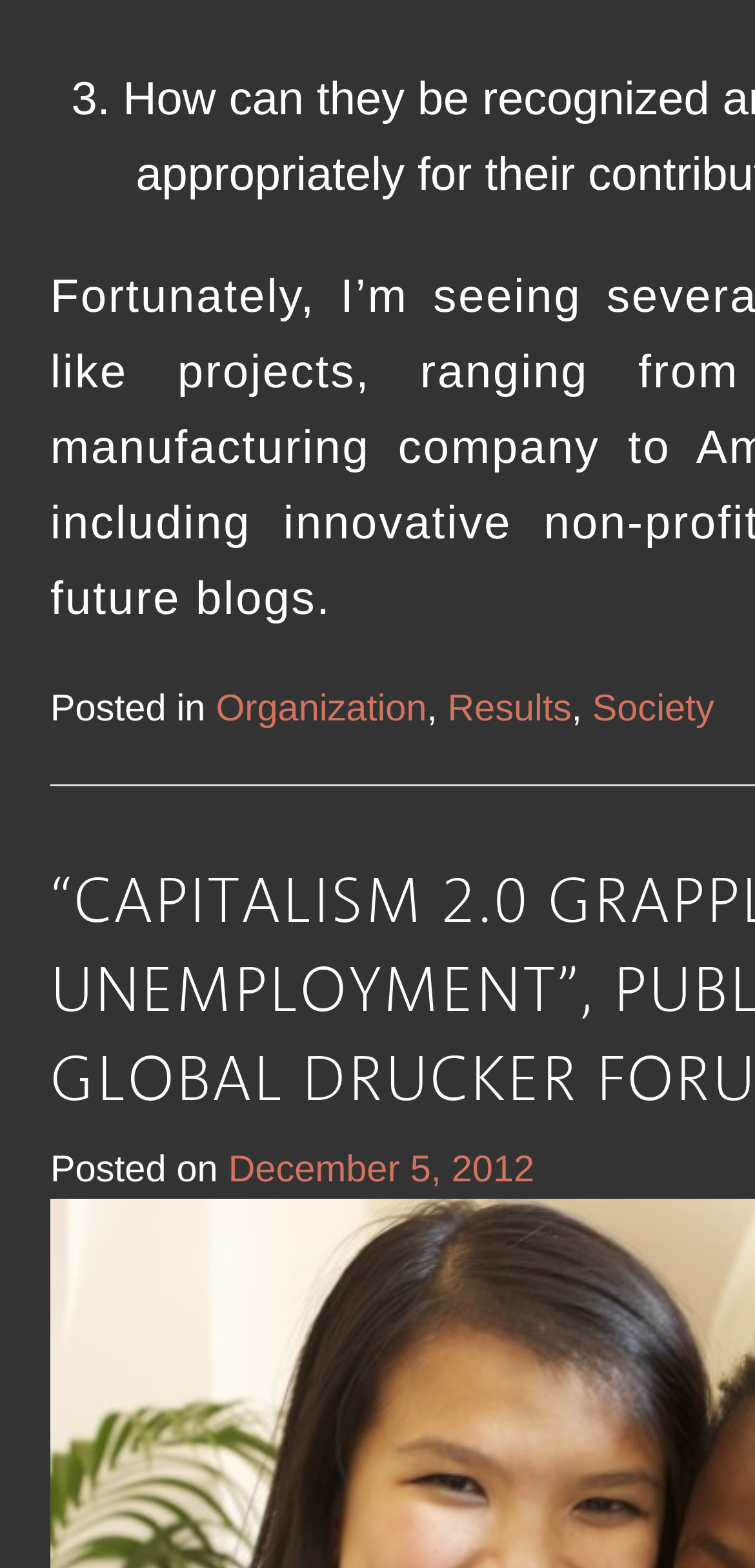What is the date of the post?
Answer the question based on the image using a single word or a brief phrase.

December 5, 2012